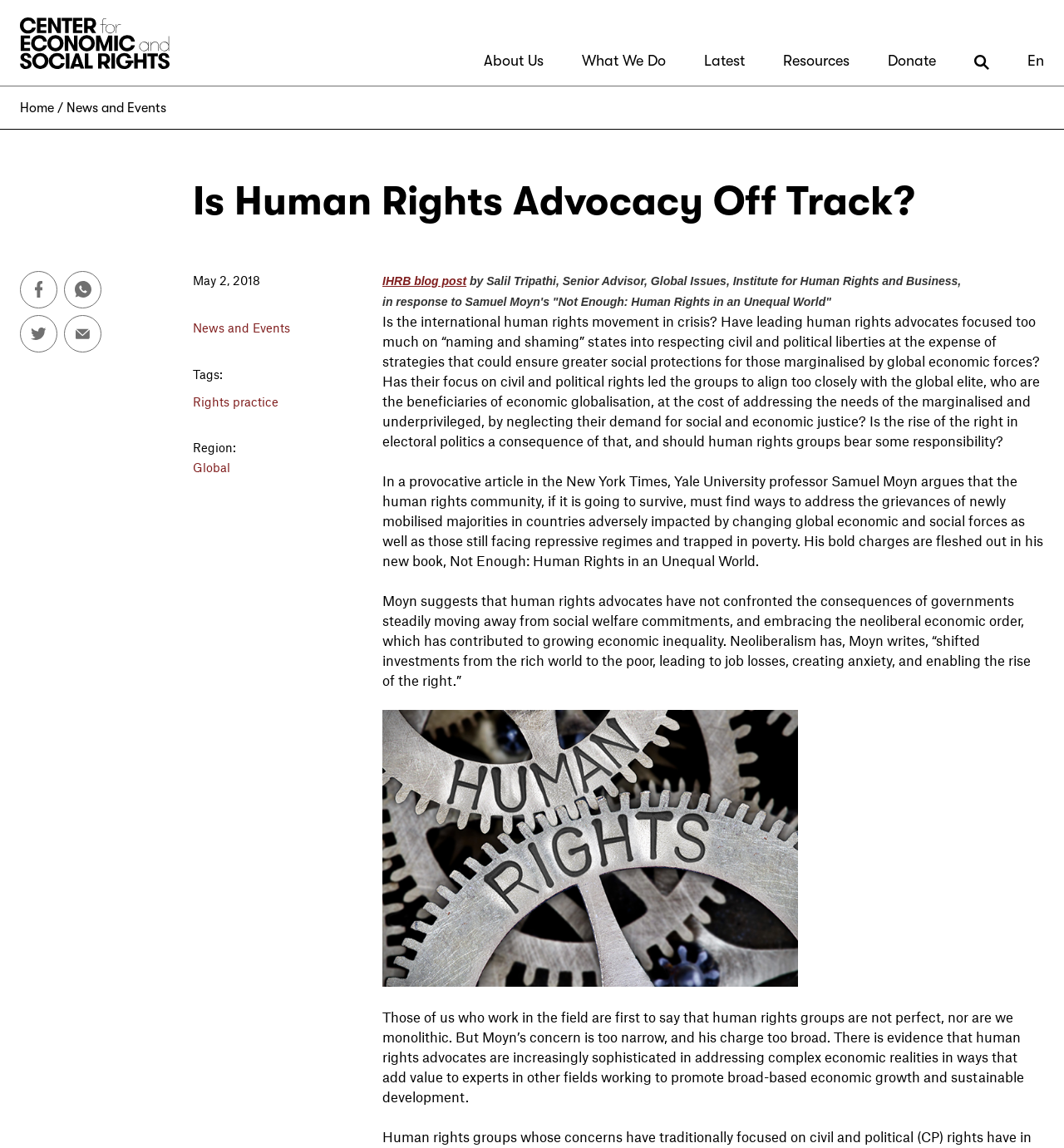Find the bounding box coordinates of the element I should click to carry out the following instruction: "Visit the 'Facebook' page".

[0.019, 0.236, 0.054, 0.268]